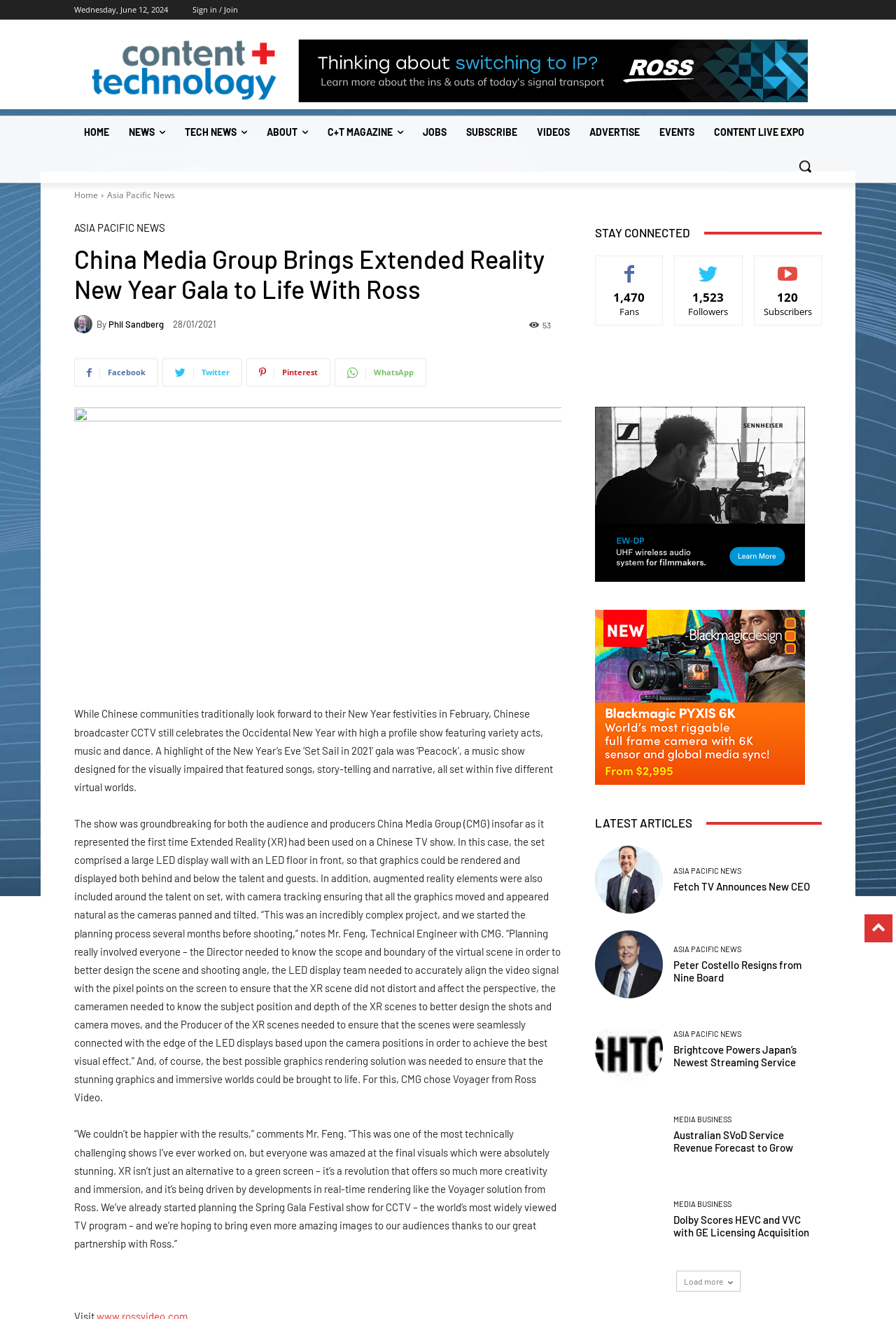Provide a one-word or short-phrase response to the question:
What is the name of the TV show?

Peacock